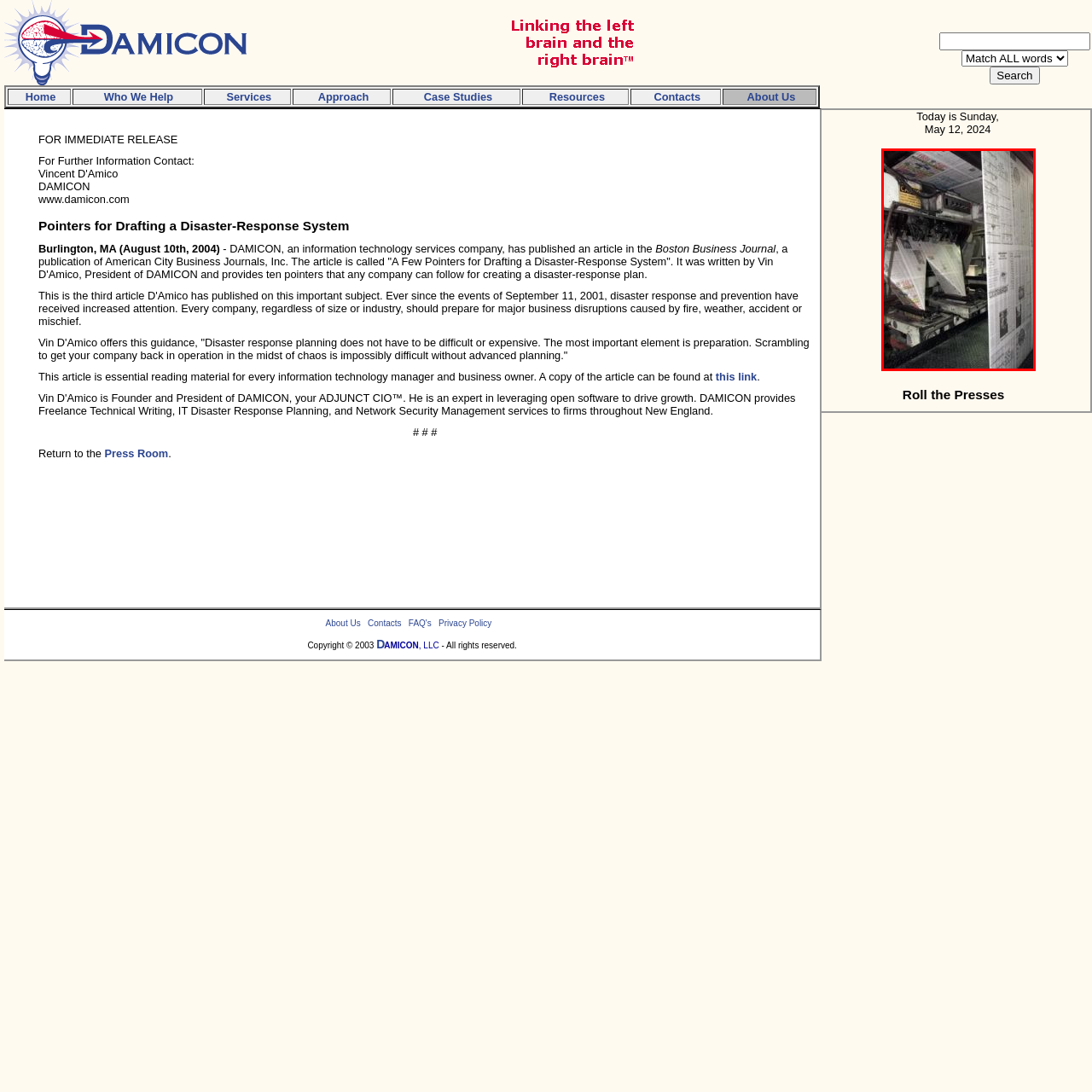Inspect the image contained by the red bounding box and answer the question with a single word or phrase:
What is the name of the information technology services firm?

DAMICON